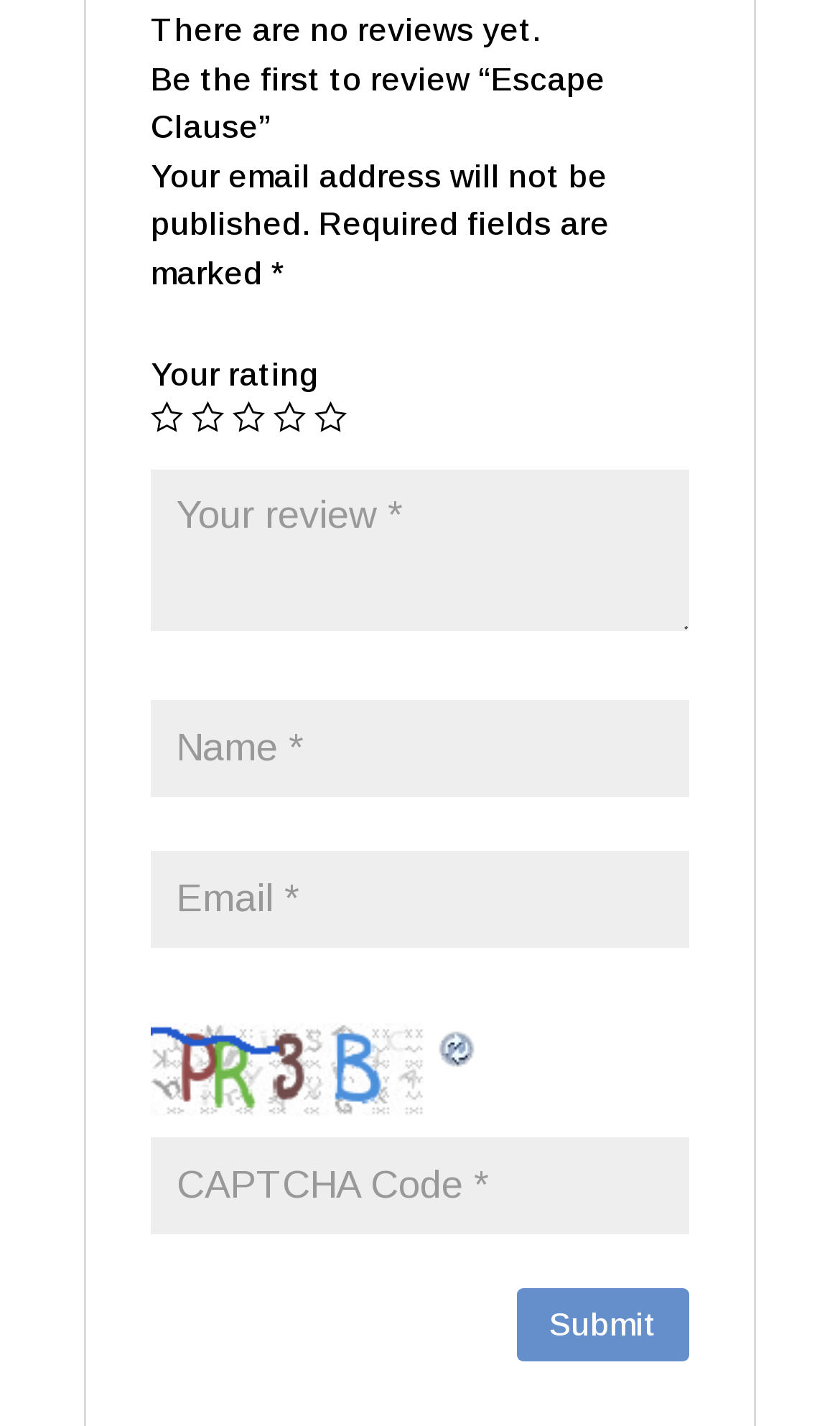Provide a short answer using a single word or phrase for the following question: 
What is the purpose of the image on the webpage?

CAPTCHA